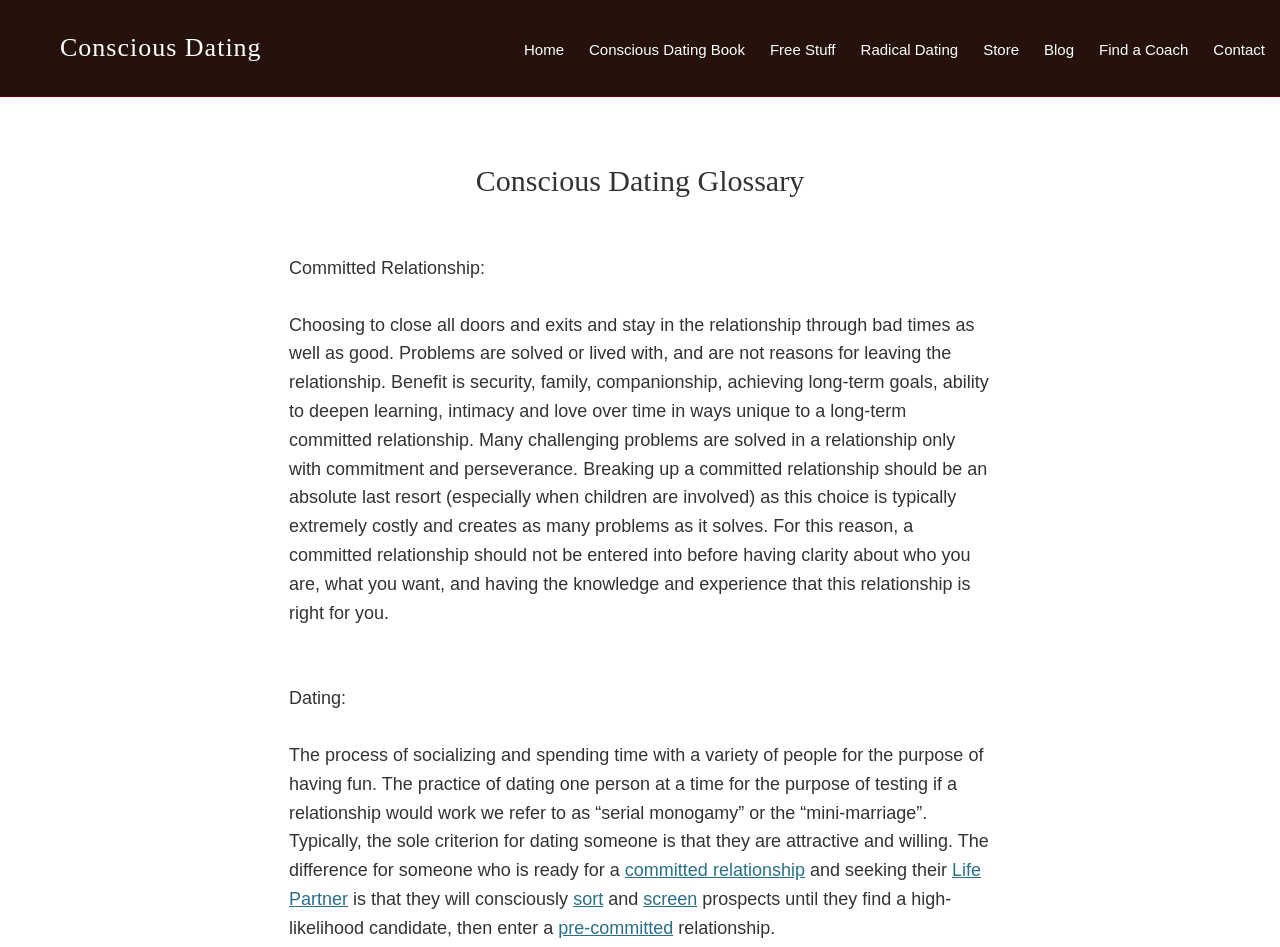What is a committed relationship?
Respond with a short answer, either a single word or a phrase, based on the image.

Staying through bad times